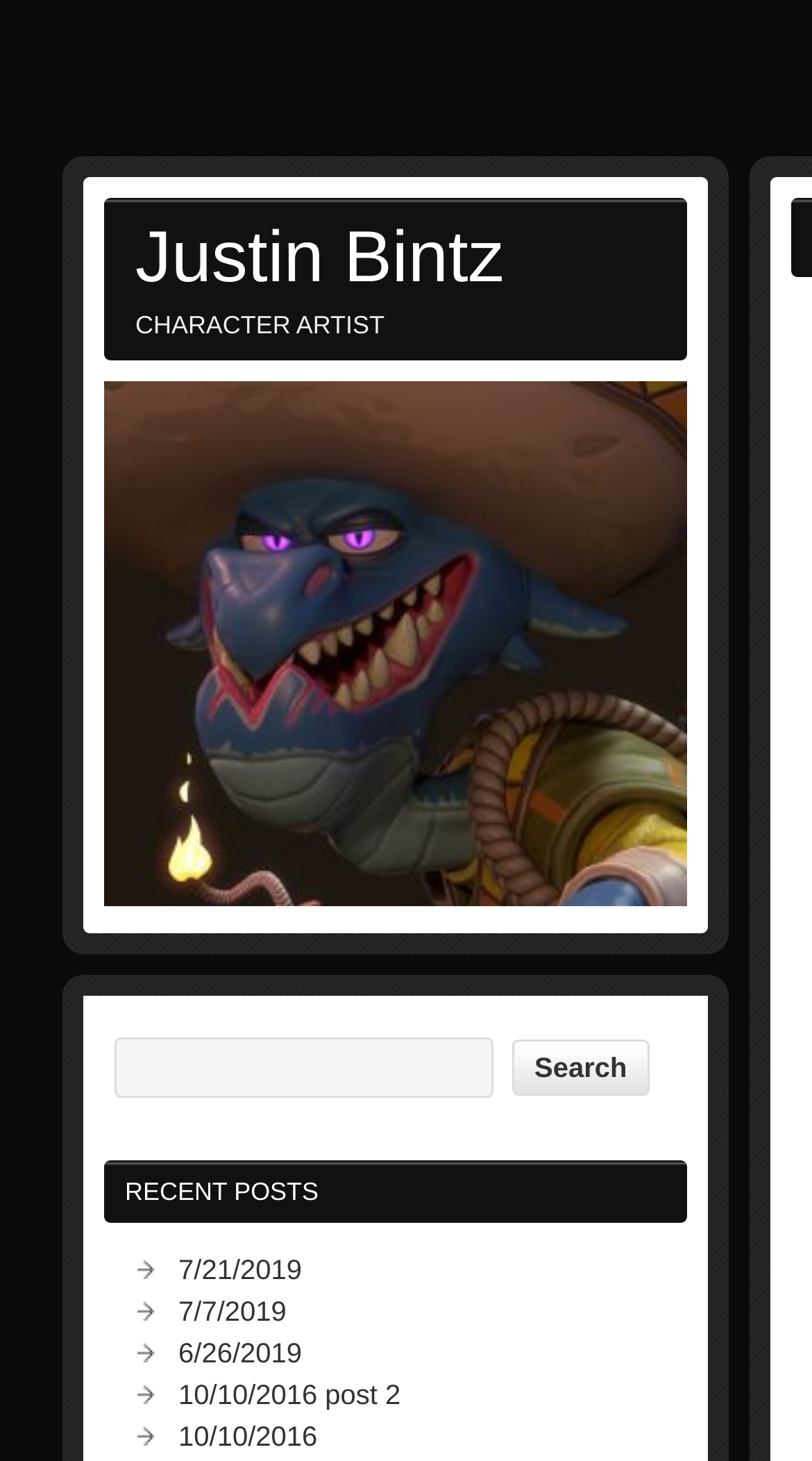Please locate the bounding box coordinates of the region I need to click to follow this instruction: "view recent post 7/21/2019".

[0.22, 0.858, 0.372, 0.88]